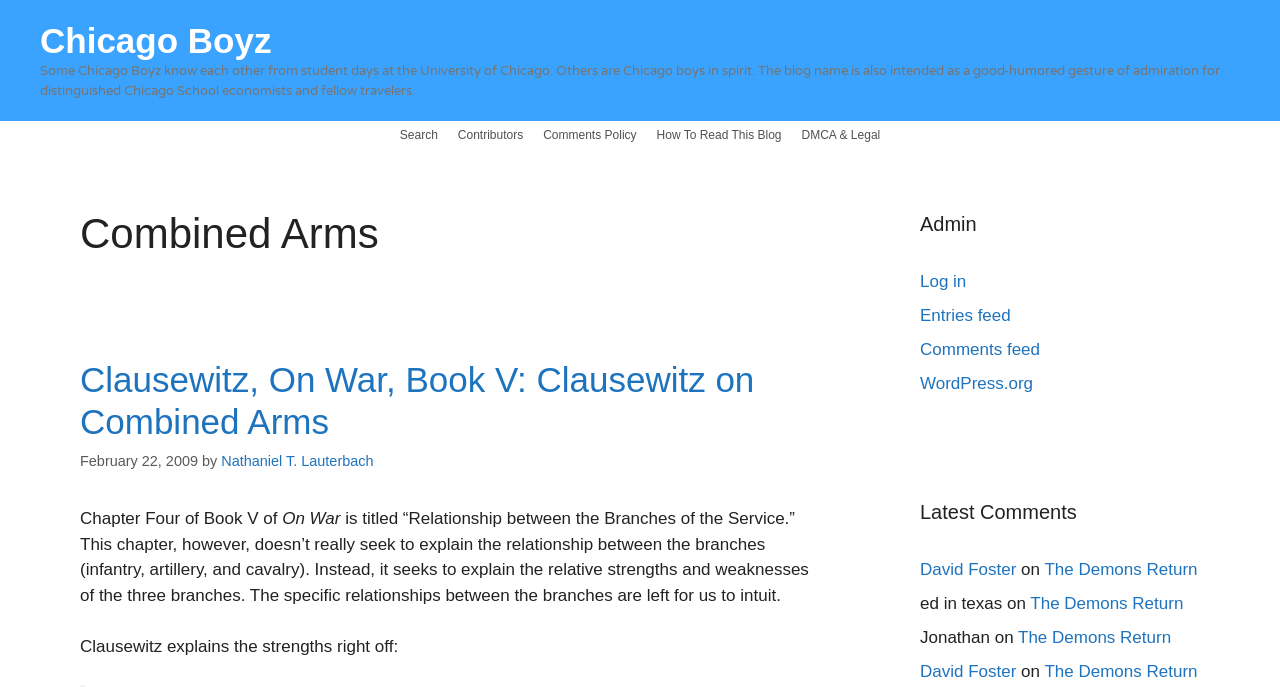Give a short answer using one word or phrase for the question:
What is the name of the blog?

Chicago Boyz